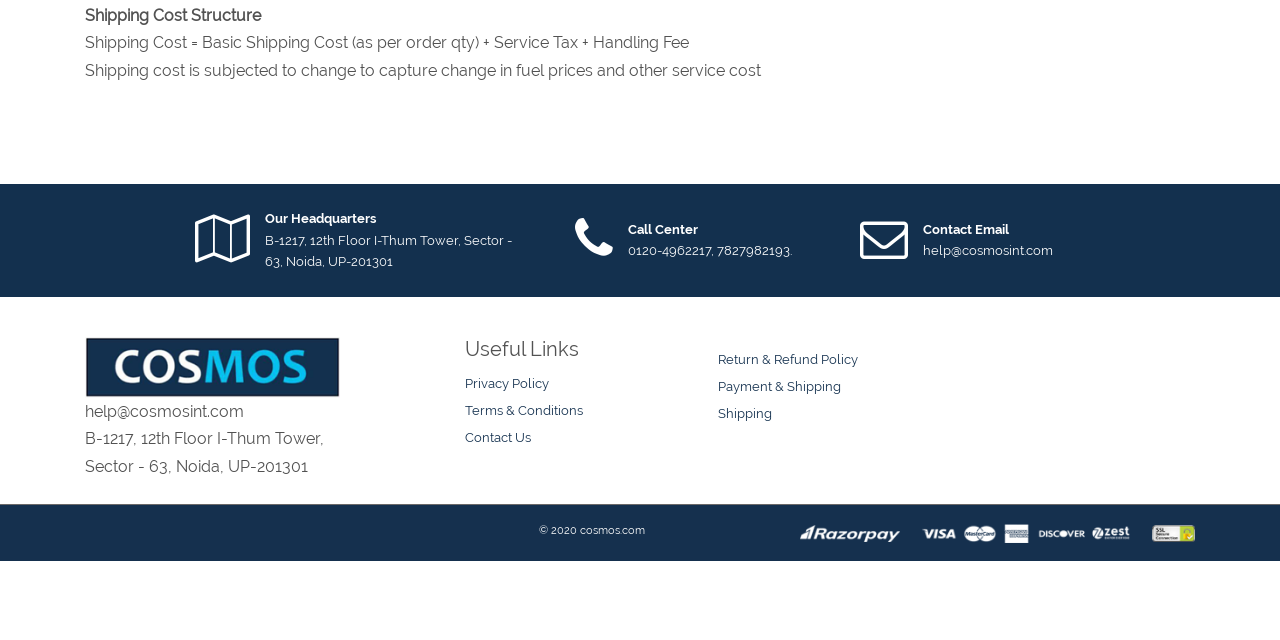Return the bounding box coordinates of the UI element that corresponds to this description: "Terms & Conditions". The coordinates must be given as four float numbers in the range of 0 and 1, [left, top, right, bottom].

[0.363, 0.625, 0.455, 0.655]